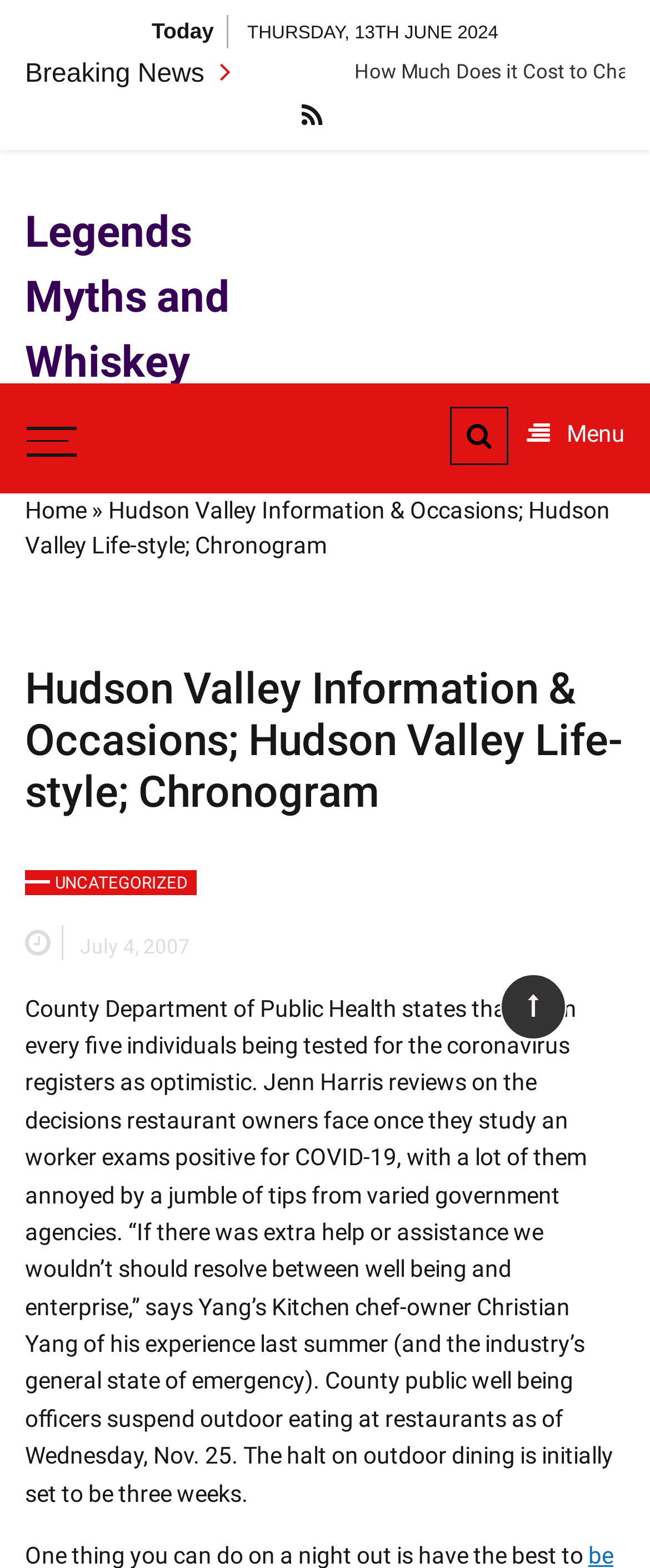What is the topic of the article mentioned in the webpage?
Please answer the question with as much detail and depth as you can.

I inferred the topic of the article by reading the StaticText element with the content 'County Department of Public Health states that one in every five individuals being tested for the coronavirus registers as optimistic...' which suggests that the article is about COVID-19.